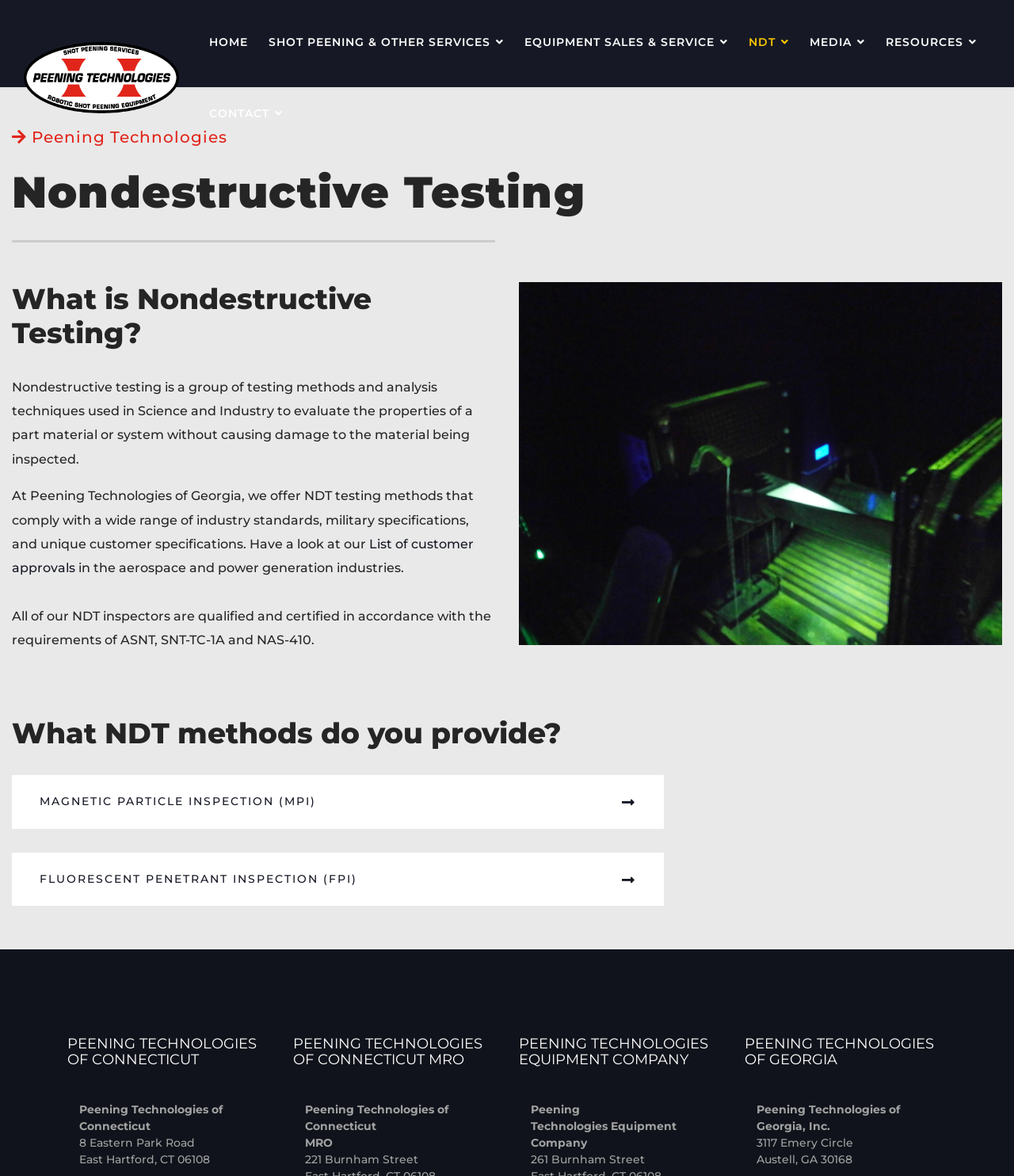Please identify the bounding box coordinates of the clickable region that I should interact with to perform the following instruction: "View List of customer approvals". The coordinates should be expressed as four float numbers between 0 and 1, i.e., [left, top, right, bottom].

[0.012, 0.456, 0.467, 0.489]